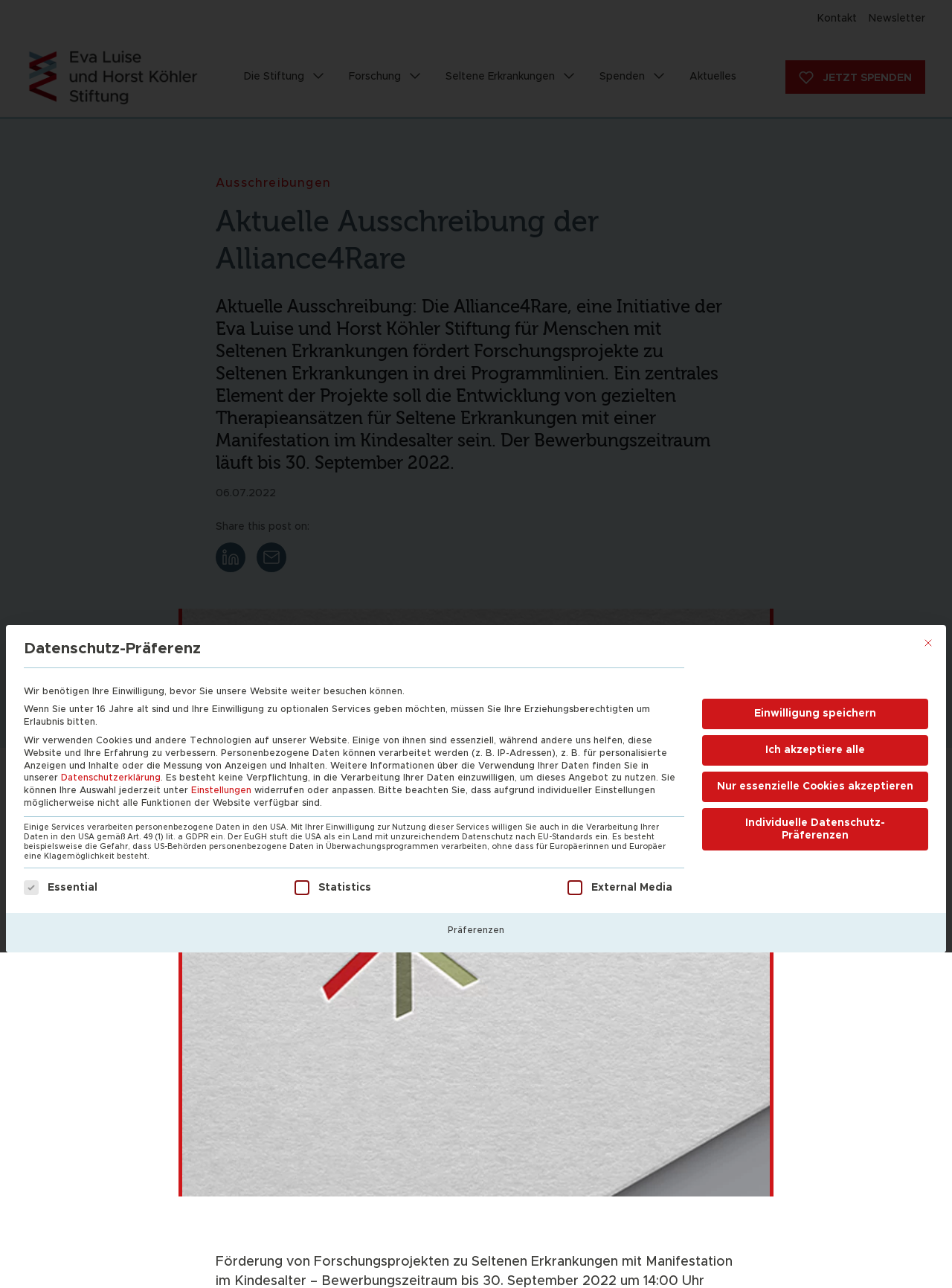Produce an elaborate caption capturing the essence of the webpage.

The webpage is about the Alliance4Rare, an initiative of the Eva Luise and Horst Köhler Foundation for people with rare diseases. The page has a prominent call-to-action button "JETZT SPENDEN" (Donate Now) at the top right corner. 

Below the call-to-action button, there are several links and menus organized into categories. The first category is "Die Stiftung" (The Foundation) with links to "Über Uns" (About Us), "Arbeitsweise" (Working Method), "Organisation" (Organization), and "Filmporträts" (Film Portraits). 

The second category is "Forschung" (Research) with links to "Unsere Projekte – wie wir mit Ihrer Hilfe helfen" (Our Projects – How We Help with Your Support), "Alliance4Rare – Forschungsinitiative für Kinder mit SE" (Alliance4Rare – Research Initiative for Children with Rare Diseases), and several other research-related topics.

The third category is "Seltene Erkrankungen" (Rare Diseases) with links to "Übersicht Seltene Erkrankungen" (Overview of Rare Diseases), "Seltene Erkrankungen bei Kindern" (Rare Diseases in Children), and other related topics.

The fourth category is "Spenden" (Donate) with links to "Spenden – Welche Möglichkeiten gibt es?" (Donate – What Options Are There?), "Jetzt Spenden" (Donate Now), and other donation-related topics.

At the bottom of the page, there is a modal dialog box for "Datenschutz-Präferenz" (Data Protection Preferences) with a heading, a paragraph of text, and several buttons and checkboxes for configuring data protection settings.